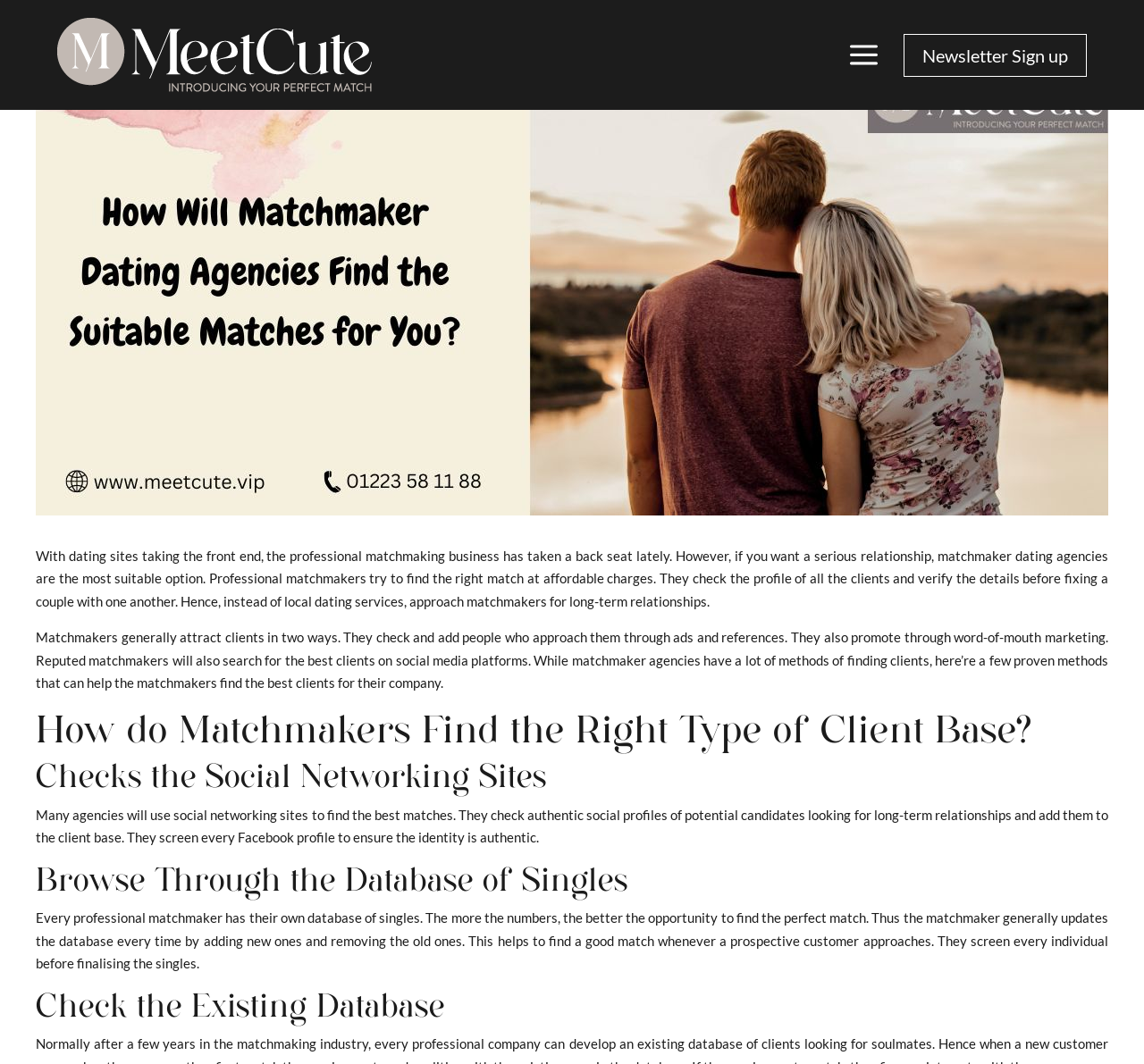Using the description: "a", identify the bounding box of the corresponding UI element in the screenshot.

[0.736, 0.059, 0.774, 0.074]